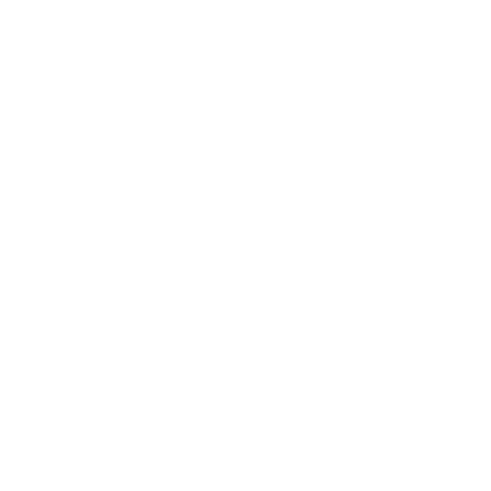What do the tankards represent?
Provide a comprehensive and detailed answer to the question.

According to the caption, the tankards symbolize both beauty and utility, making them not only functional items but also works of art that draw attention in any setting.